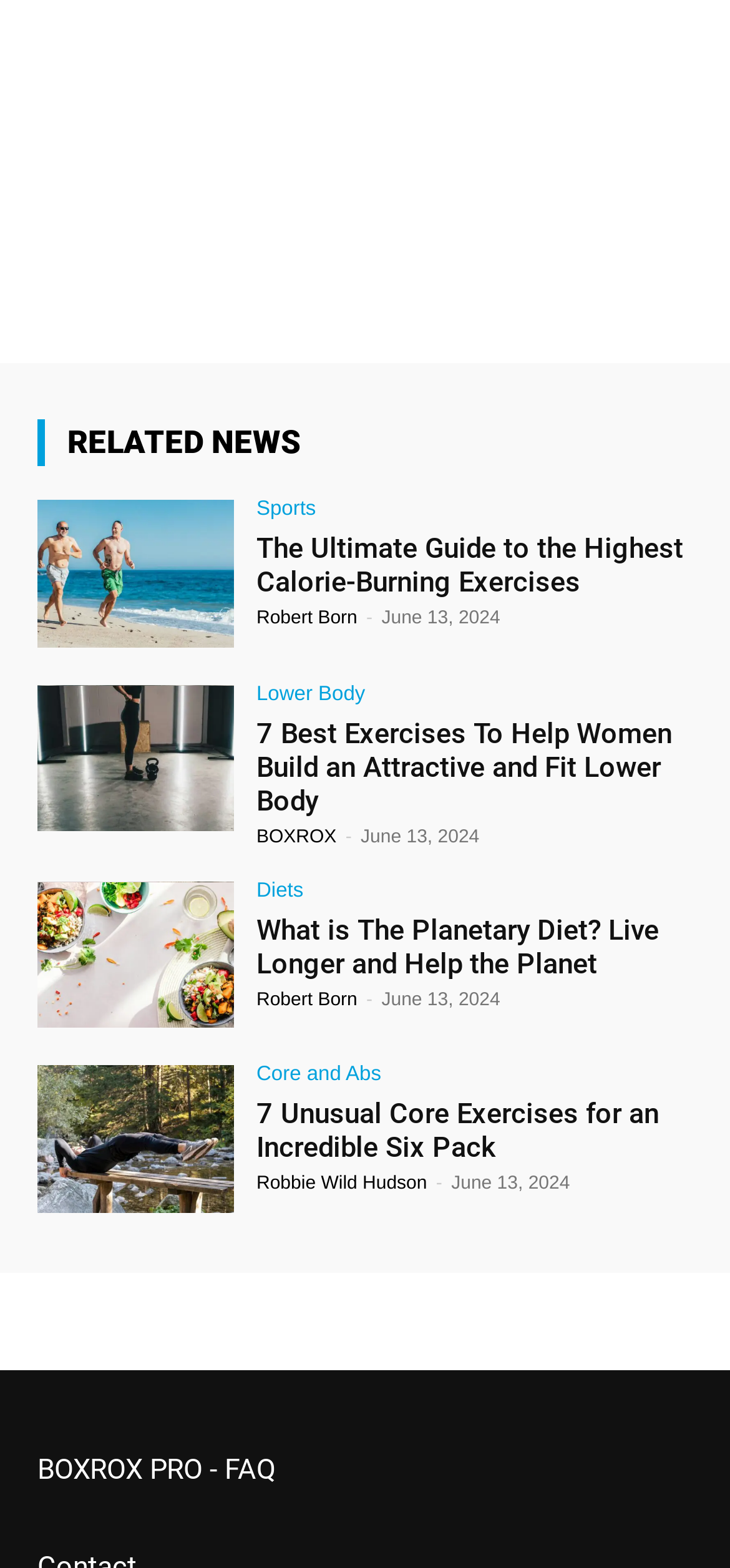What is the name of the website section that the article 'The Ultimate Guide to the Highest Calorie-Burning Exercises' belongs to?
Using the image, elaborate on the answer with as much detail as possible.

The name of the website section that the article 'The Ultimate Guide to the Highest Calorie-Burning Exercises' belongs to can be determined by looking at the heading 'RELATED NEWS' which is located at the top of the webpage, indicating that the article is part of the 'RELATED NEWS' section.